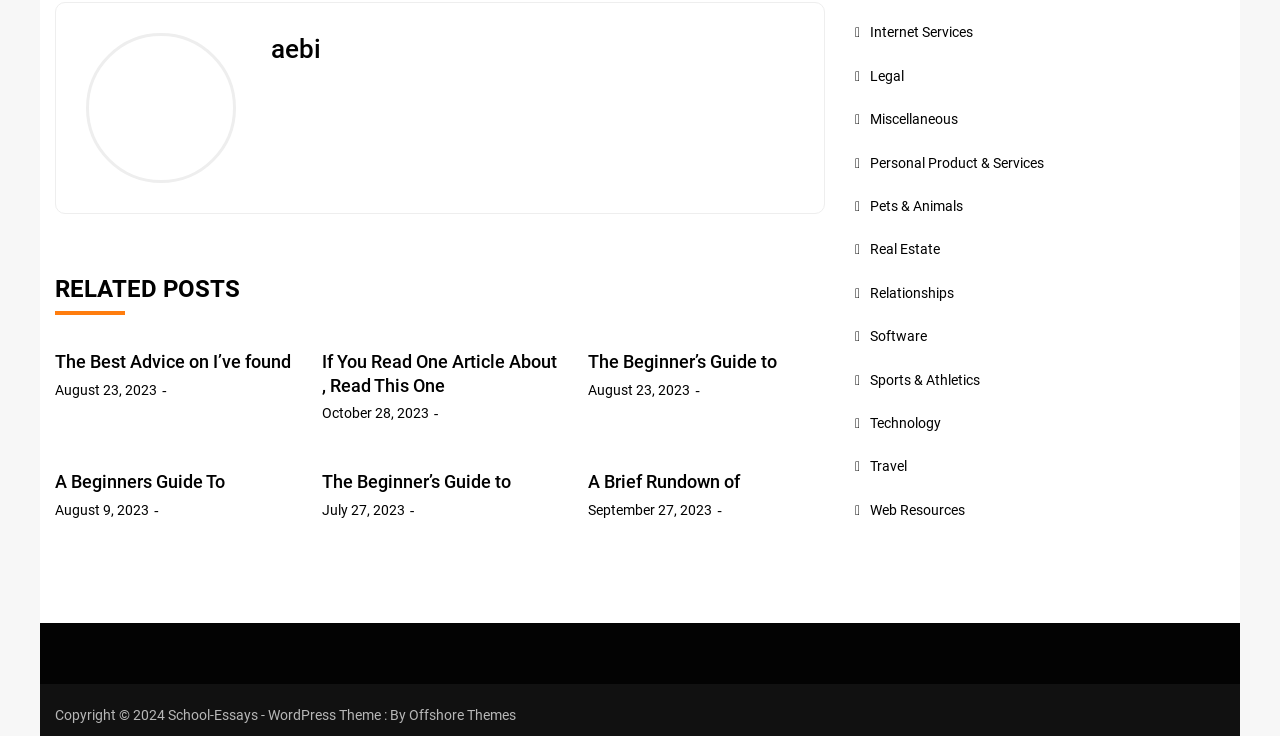Please provide the bounding box coordinates for the element that needs to be clicked to perform the following instruction: "Click on 'A Beginners Guide To'". The coordinates should be given as four float numbers between 0 and 1, i.e., [left, top, right, bottom].

[0.043, 0.641, 0.176, 0.669]